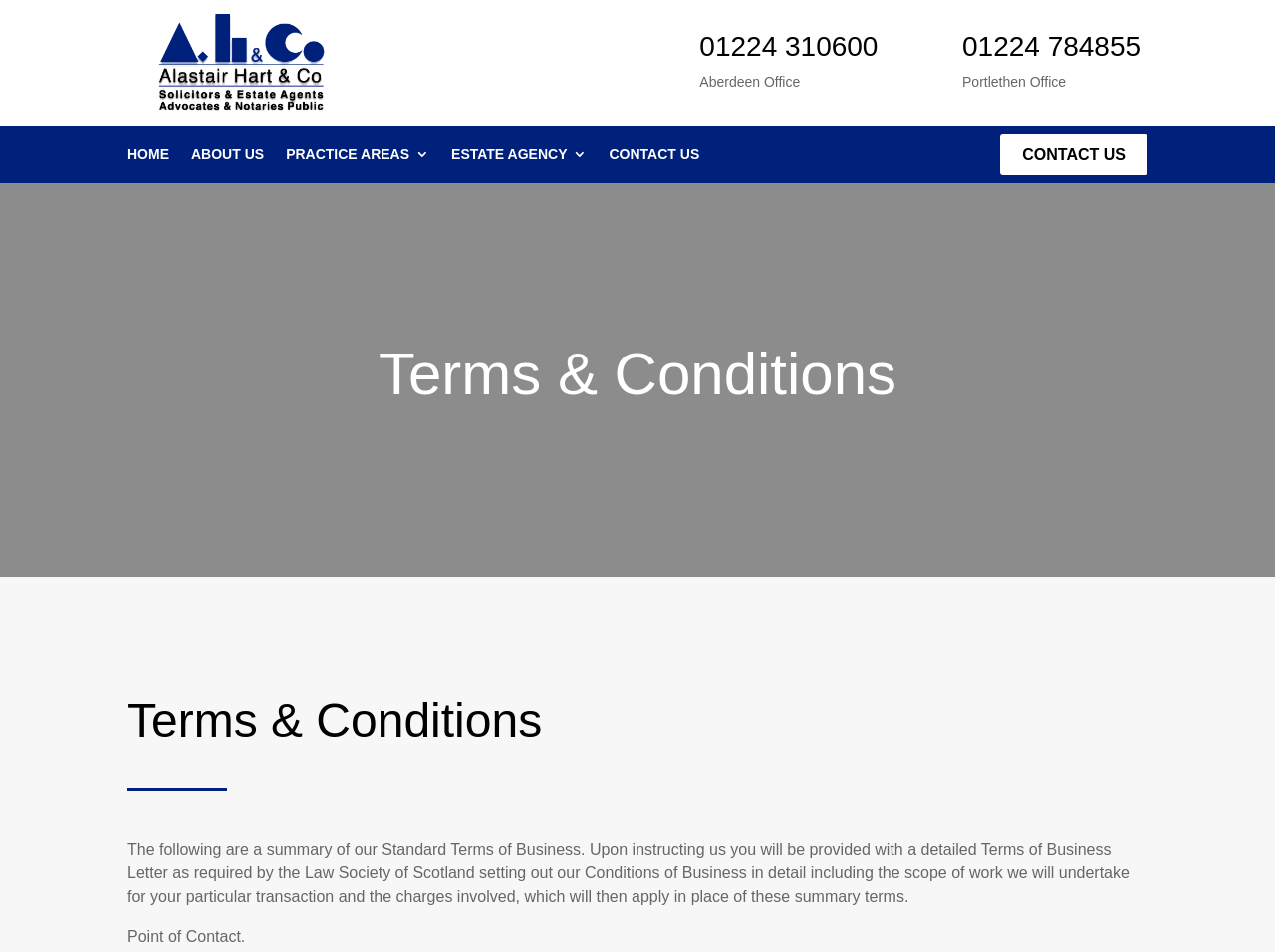Identify the bounding box coordinates for the UI element described as: "About Us". The coordinates should be provided as four floats between 0 and 1: [left, top, right, bottom].

[0.15, 0.155, 0.207, 0.178]